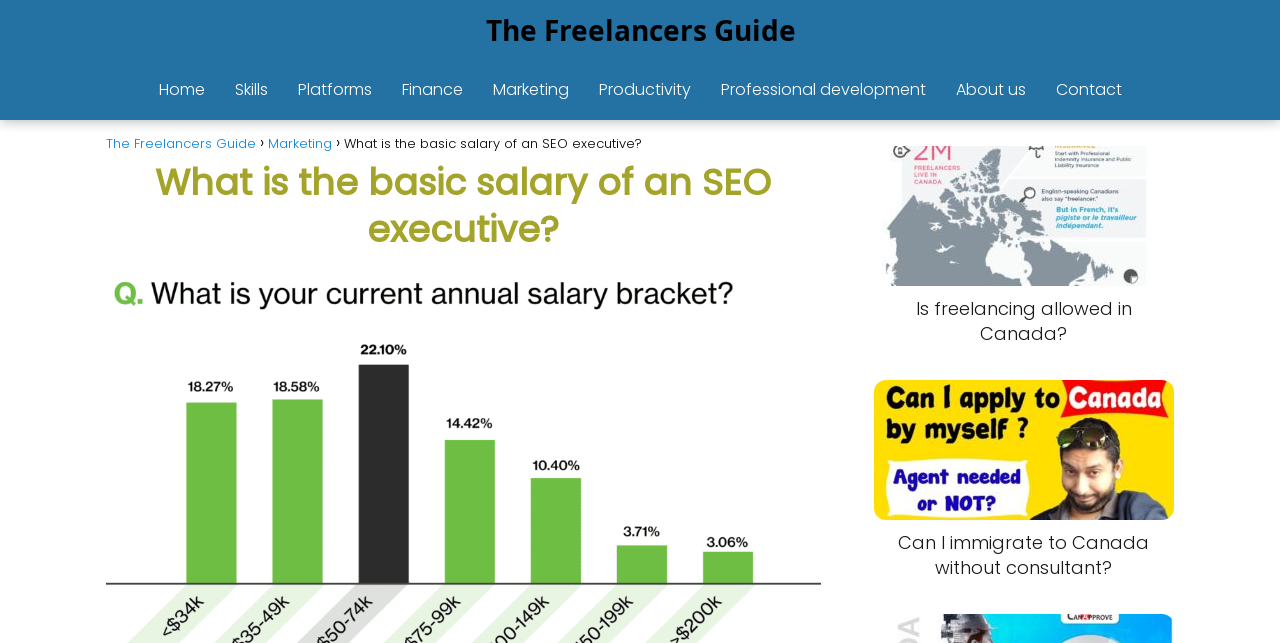How many breadcrumb links are present?
Based on the image, answer the question with a single word or brief phrase.

3